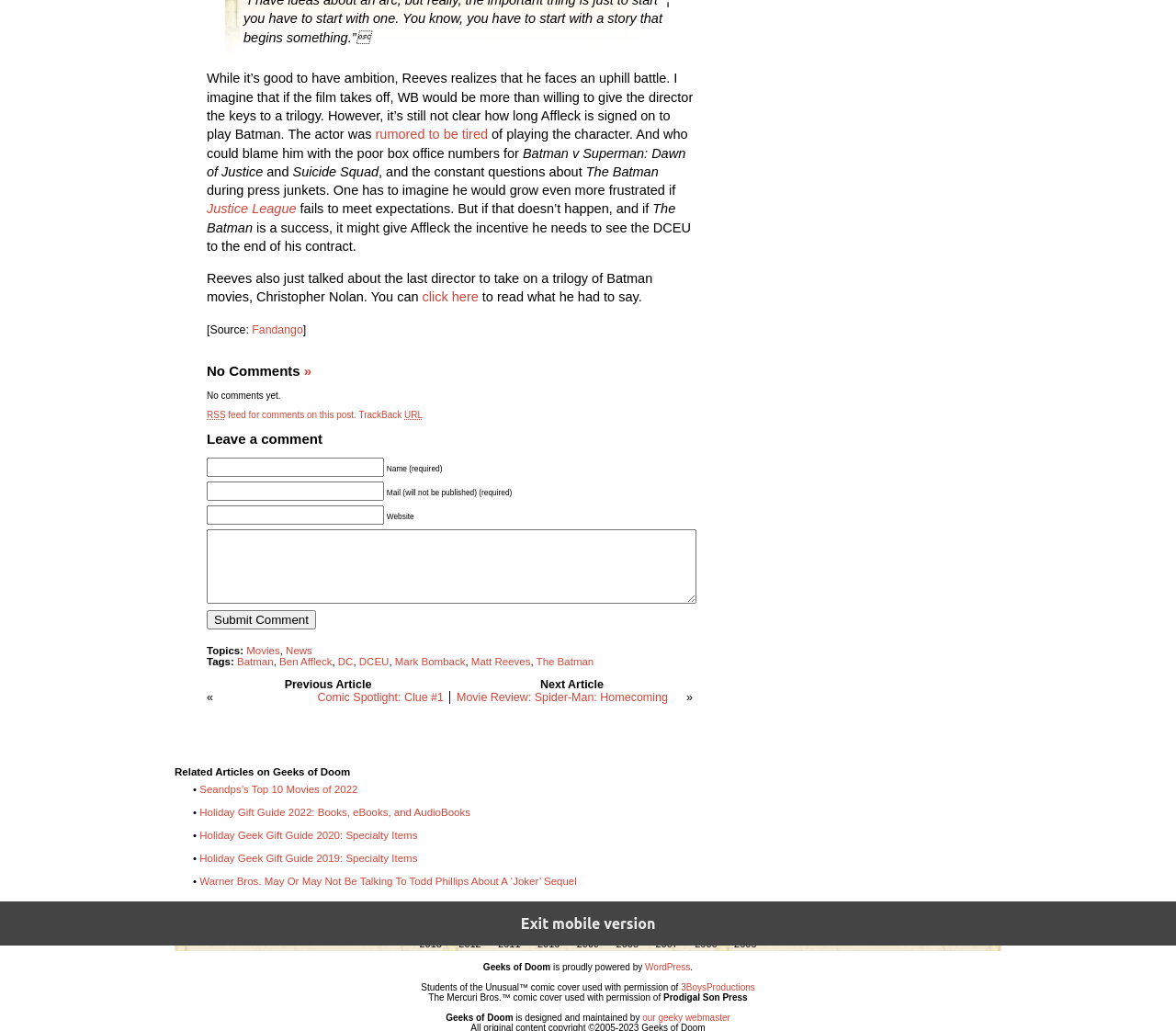Based on the image, please elaborate on the answer to the following question:
What is the name of the actor mentioned in the article?

I found the name 'Ben Affleck' in the article text, which is mentioned as the actor who plays Batman.